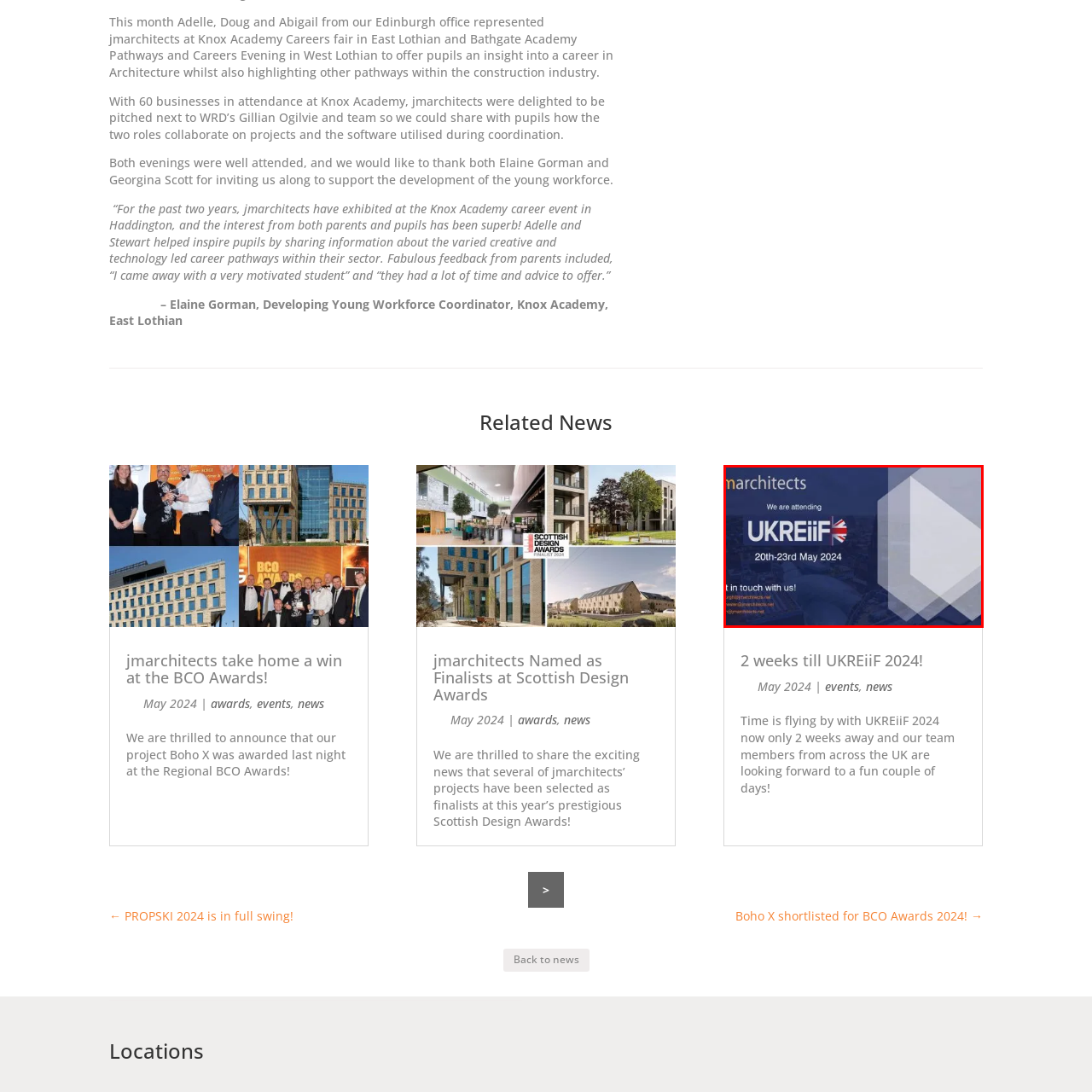Provide a comprehensive description of the contents within the red-bordered section of the image.

The image showcases the branding of jmarchitects as they prepare for their attendance at the UKREiiF (UK Real Estate Investment & Infrastructure Forum) event, scheduled from May 20th to 23rd, 2024. The background is a striking deep blue featuring an abstract graphic element that highlights their commitment to architecture and innovation. Prominently displayed is the event name "UKREiiF" alongside the Union Jack, emphasizing its significance within the UK context. Contact information for jmarchitects is also provided, inviting collaborators and interested parties to connect with them. This graphic encapsulates their engagement in the industry and their eagerness to interact with other professionals at this key event.